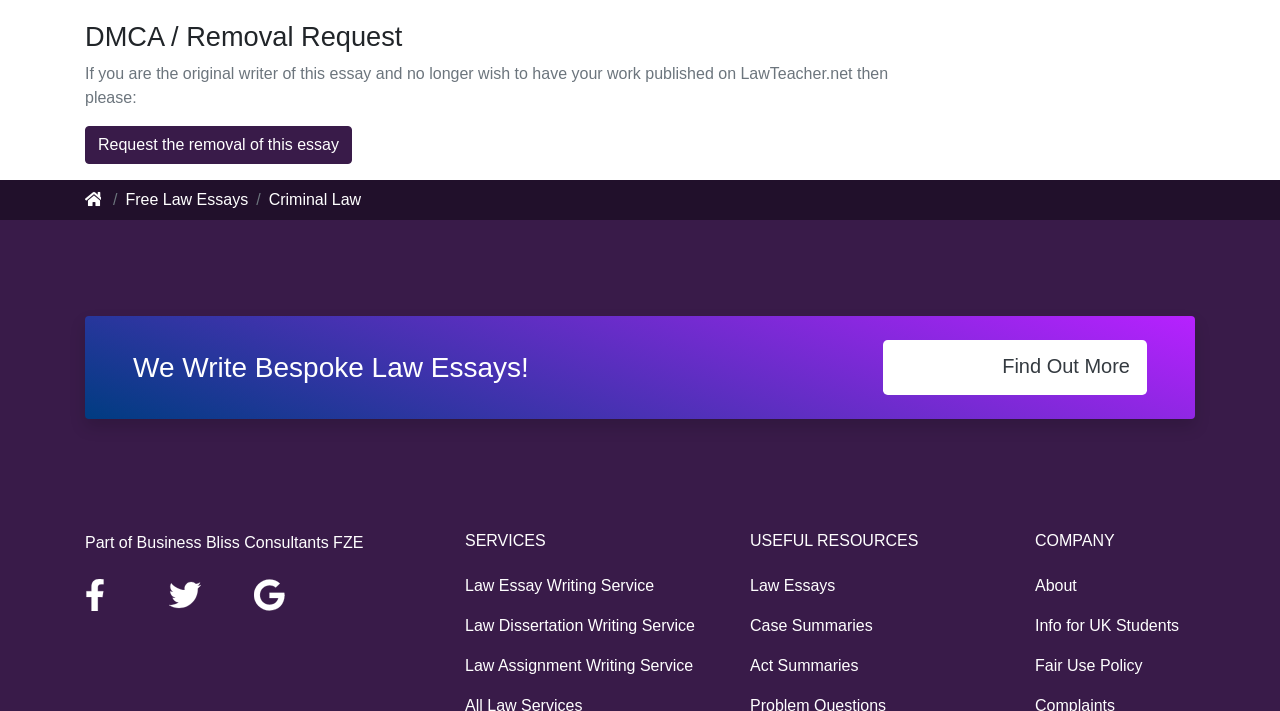Answer in one word or a short phrase: 
What is the purpose of the 'Request the removal of this essay' button?

Remove essay